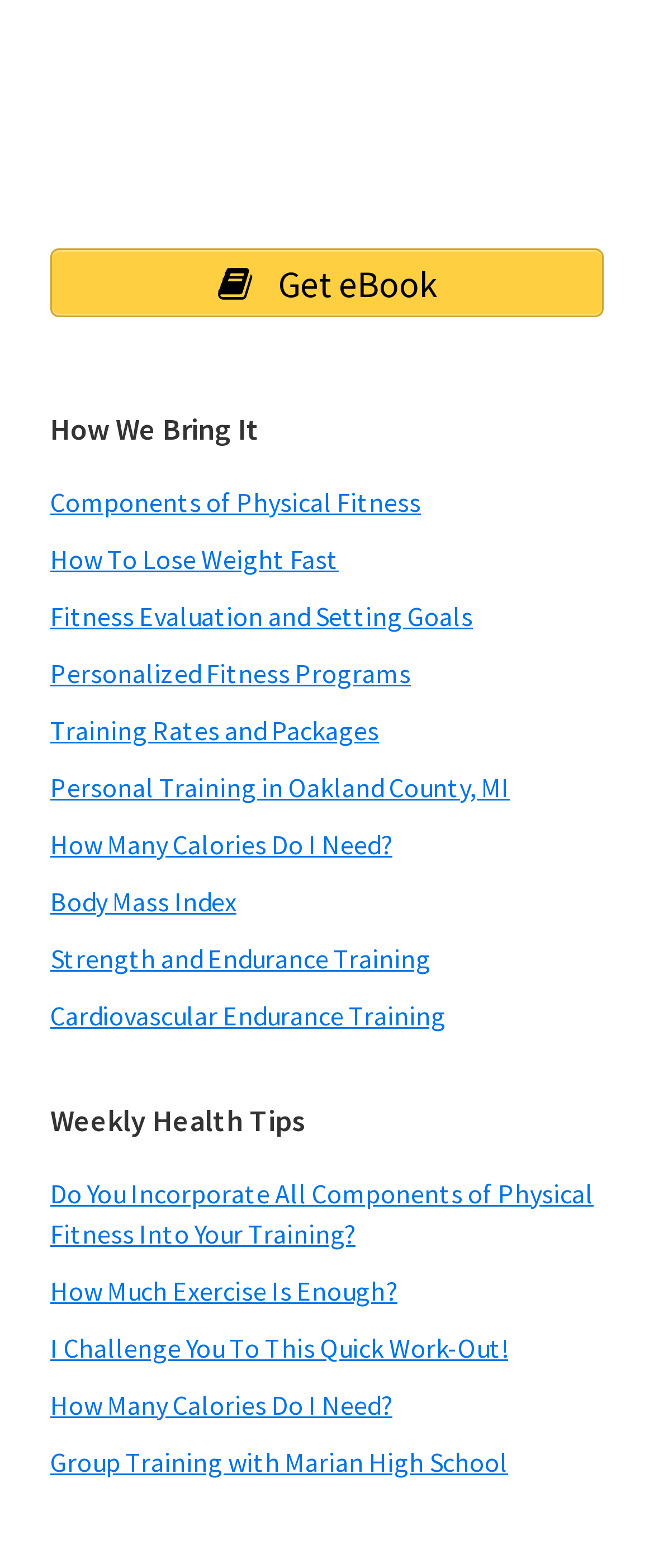Is there a 'Get eBook' link on the webpage?
Refer to the screenshot and deliver a thorough answer to the question presented.

I find a link with the text 'Get eBook' at the top of the webpage, which suggests that users can obtain an eBook from this website.